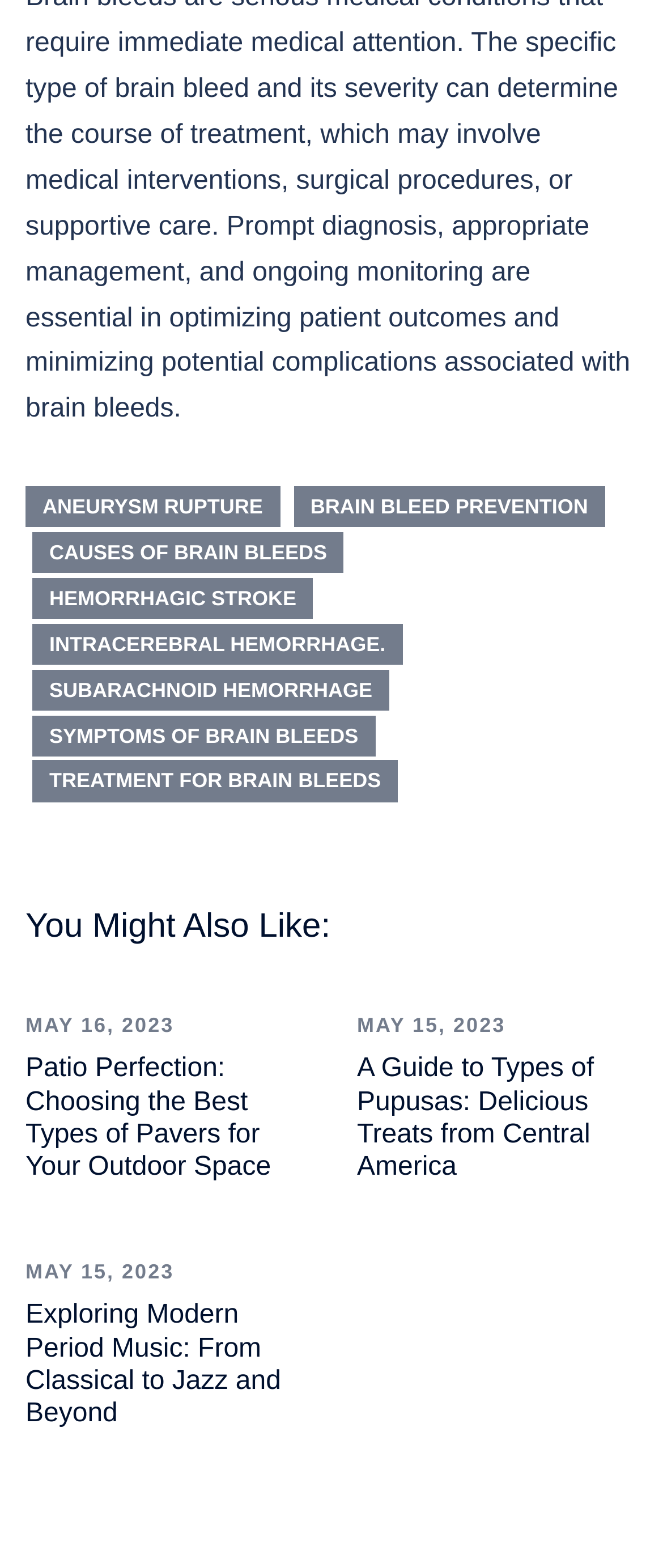Determine the bounding box coordinates for the element that should be clicked to follow this instruction: "View MAY 16, 2023". The coordinates should be given as four float numbers between 0 and 1, in the format [left, top, right, bottom].

[0.038, 0.647, 0.263, 0.662]